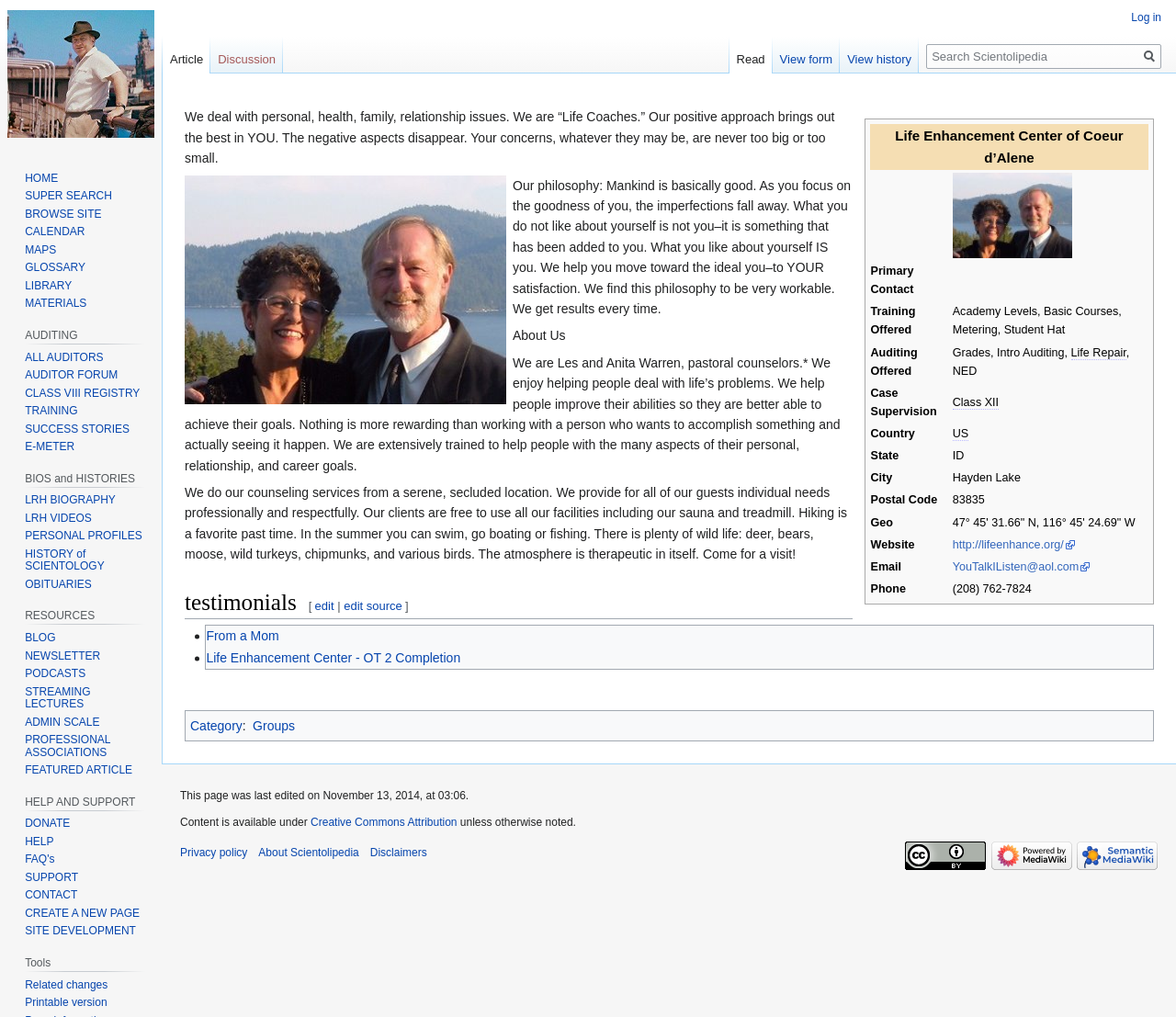Respond with a single word or phrase to the following question: What is the purpose of the center?

To help people deal with life’s problems